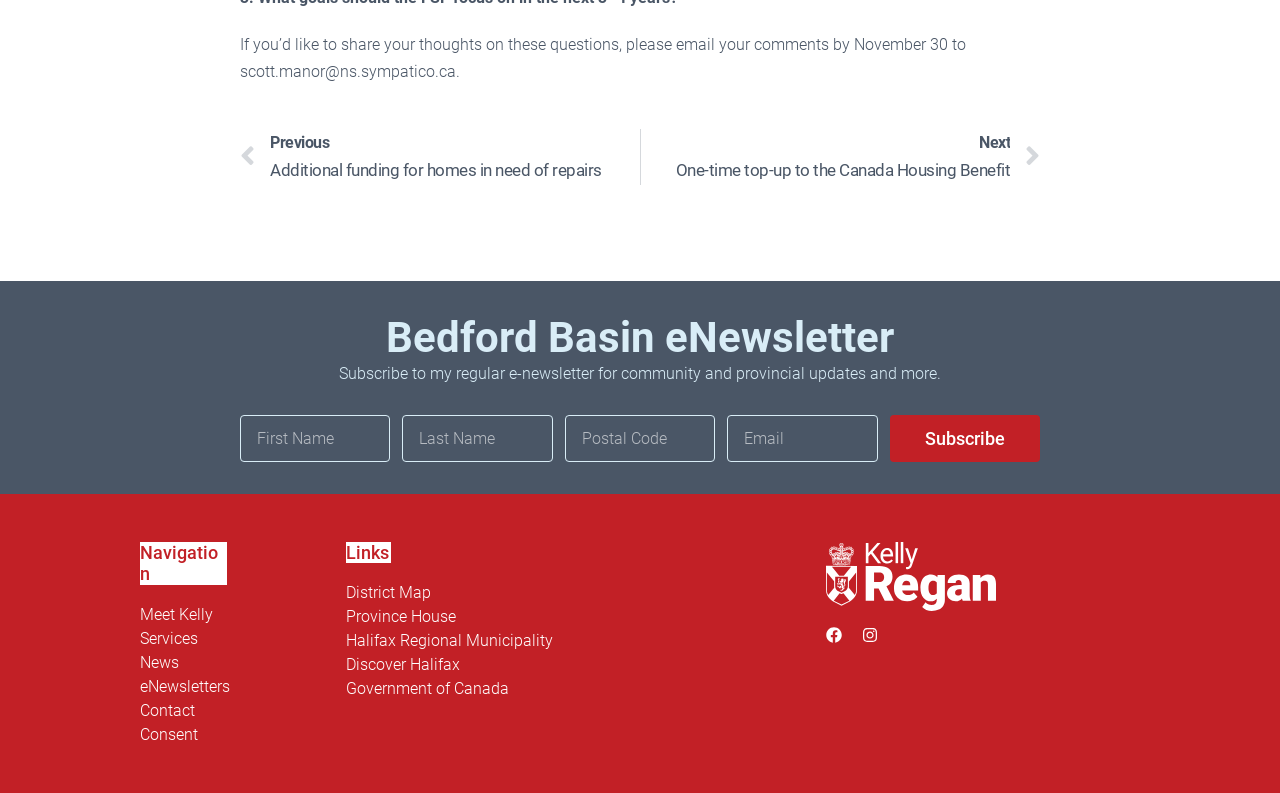What is the purpose of the textboxes?
Relying on the image, give a concise answer in one word or a brief phrase.

To subscribe to newsletter